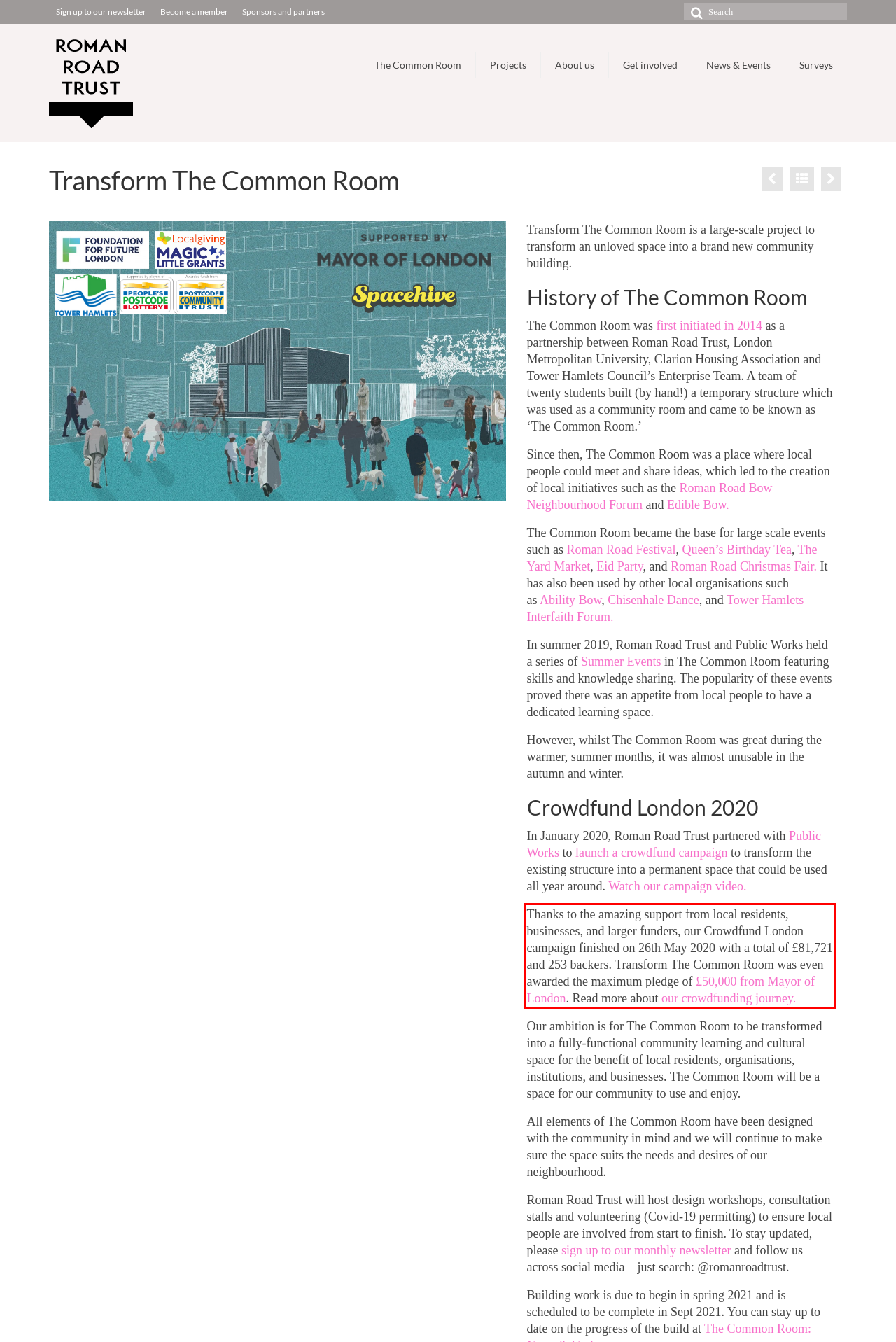Identify the text inside the red bounding box in the provided webpage screenshot and transcribe it.

Thanks to the amazing support from local residents, businesses, and larger funders, our Crowdfund London campaign finished on 26th May 2020 with a total of £81,721 and 253 backers. Transform The Common Room was even awarded the maximum pledge of £50,000 from Mayor of London. Read more about our crowdfunding journey.